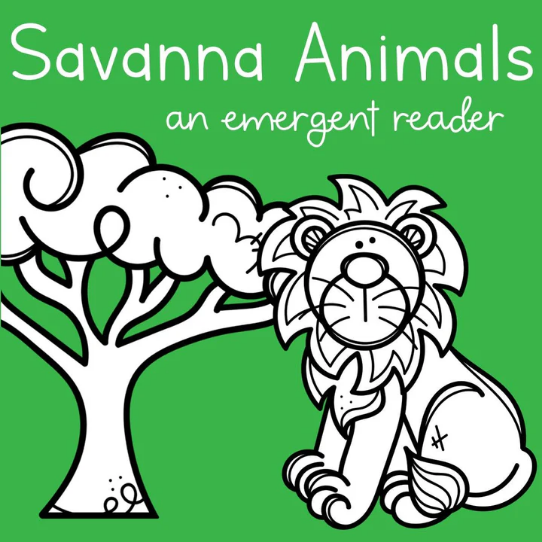What type of tree is depicted in the illustration?
Using the information from the image, answer the question thoroughly.

The caption describes the tree as 'whimsical' and 'stylized', implying that it is not a realistic representation of a tree, but rather a creative and imaginative depiction.